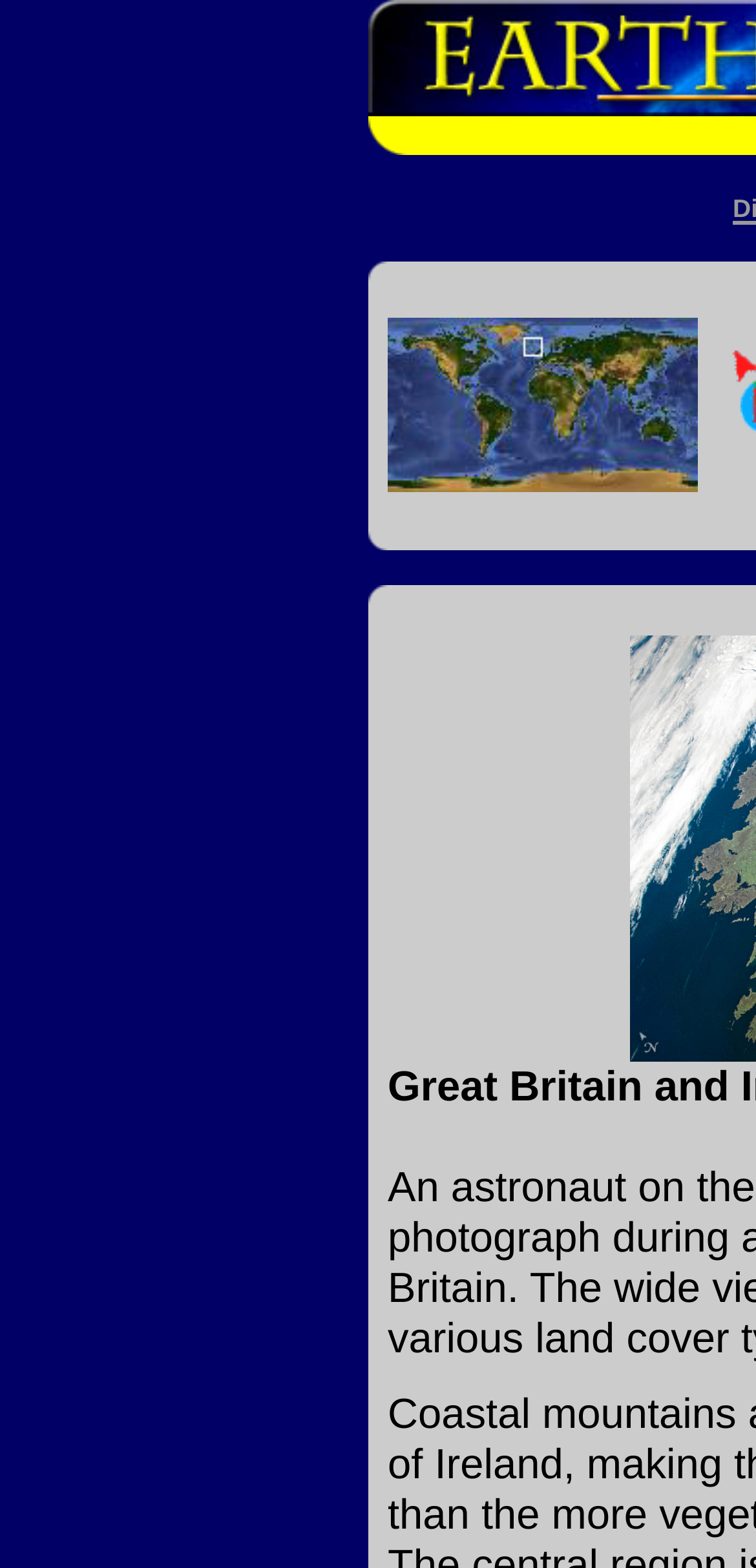What is the geographic location image about?
Please respond to the question with as much detail as possible.

The image is located in the middle of the webpage, and its description is 'Image: Geographic Location', suggesting that it's related to geographic location information.